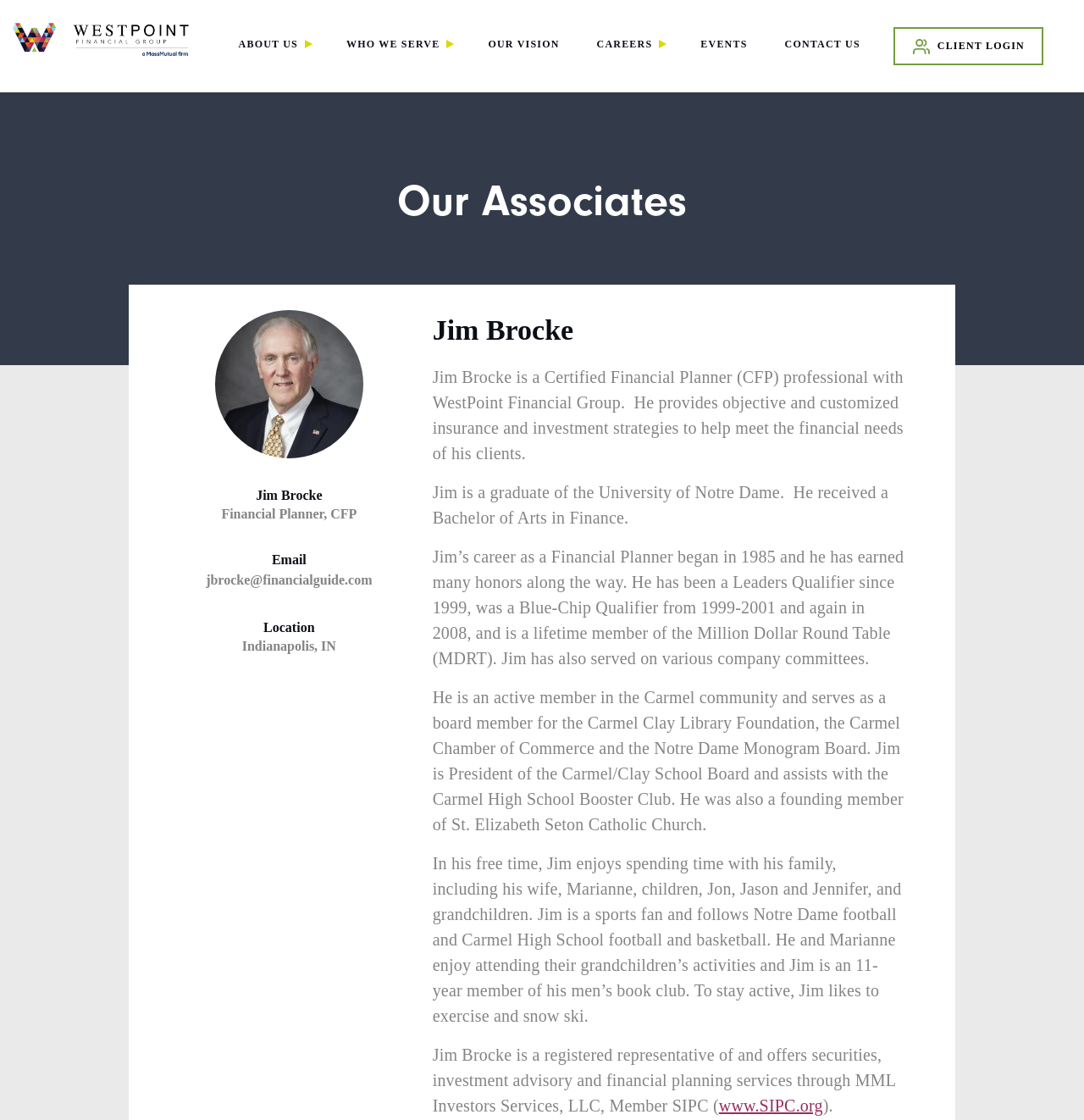What is the name of the company Jim Brocke works for?
Offer a detailed and exhaustive answer to the question.

The webpage mentions that Jim Brocke is a Certified Financial Planner (CFP) professional with WestPoint Financial Group.